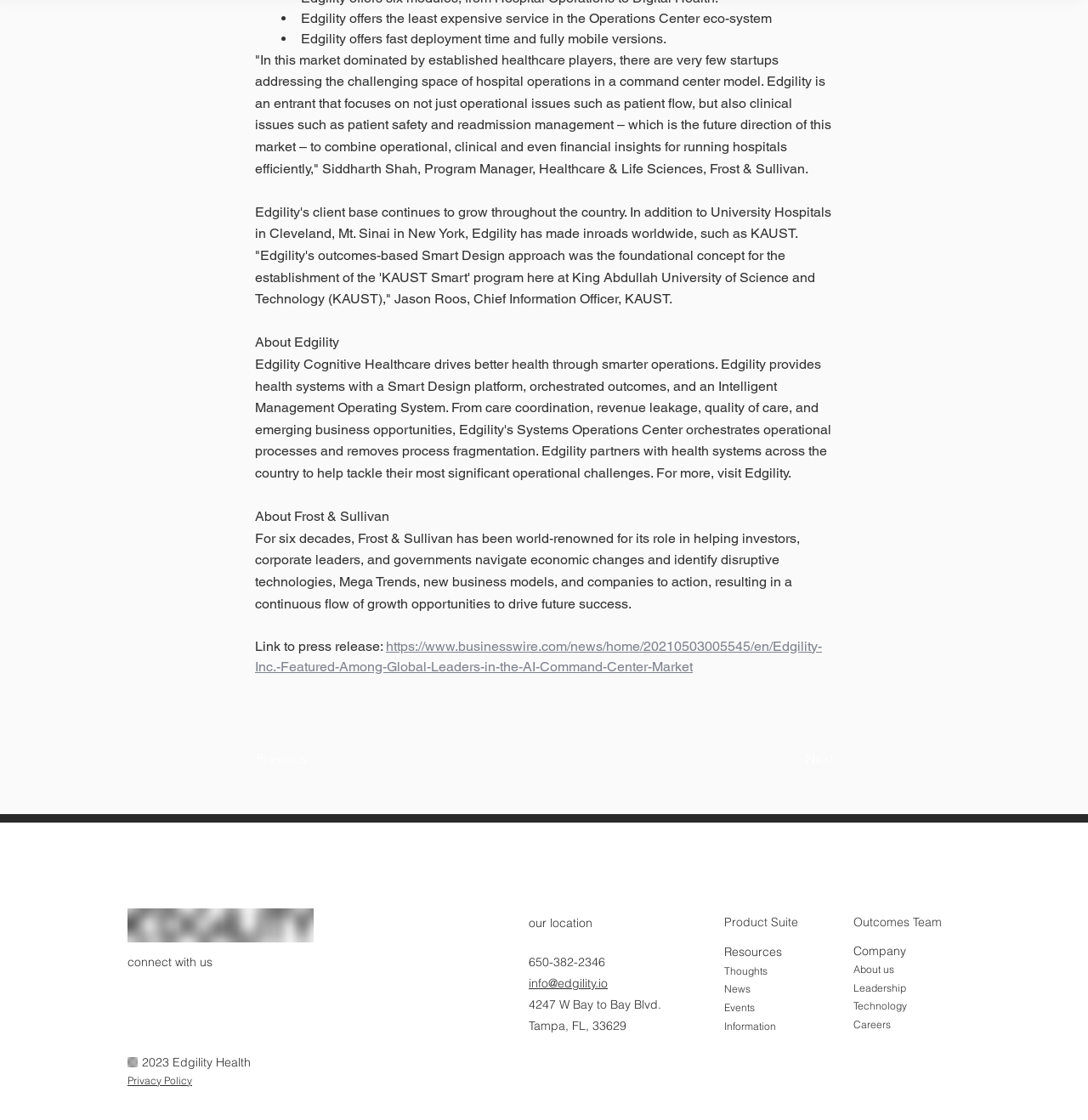Provide a one-word or short-phrase response to the question:
What is the phone number provided?

650-382-2346